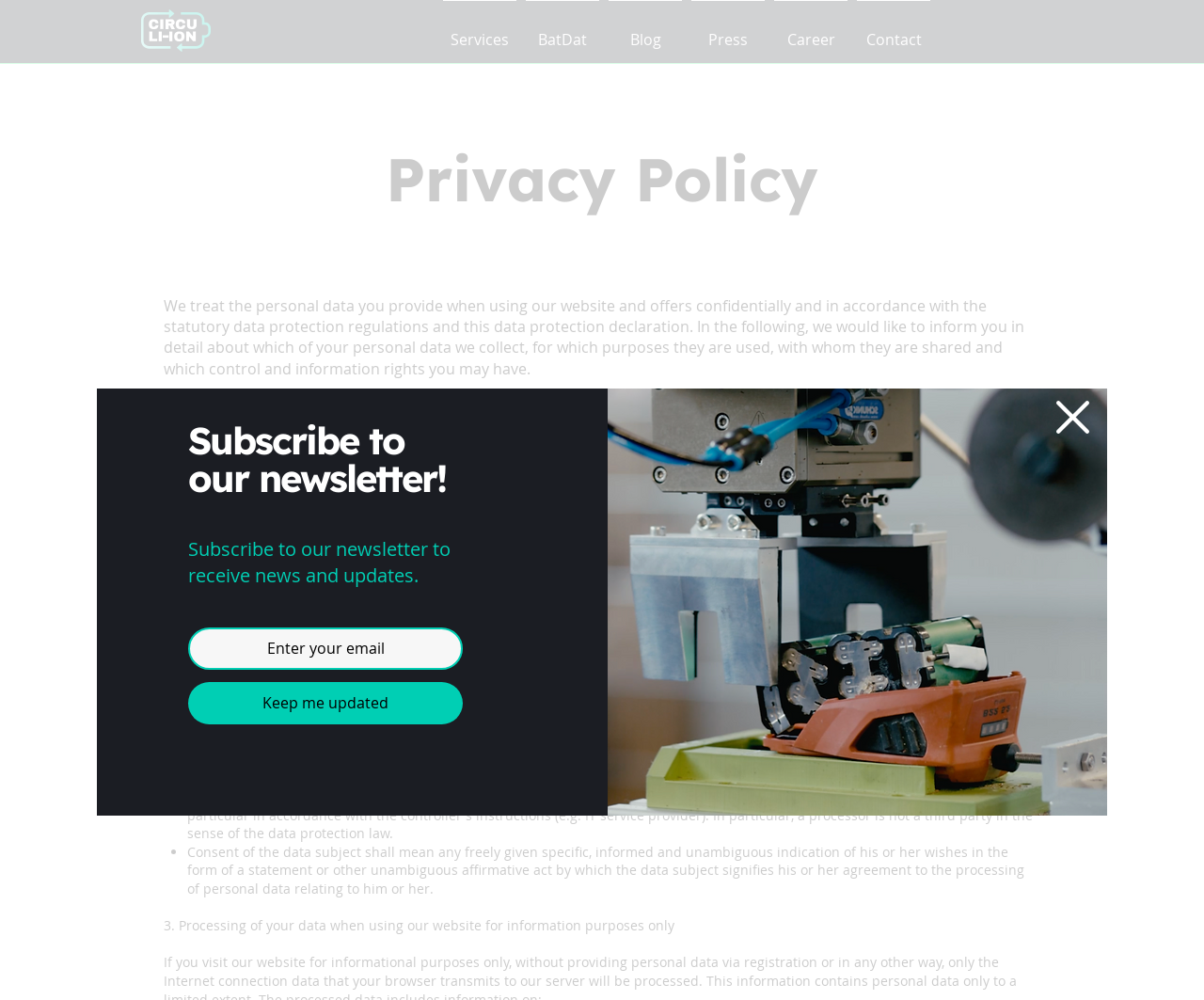Provide the bounding box coordinates of the HTML element this sentence describes: "Contact".

[0.708, 0.0, 0.777, 0.063]